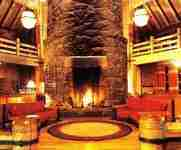Please examine the image and answer the question with a detailed explanation:
What type of atmosphere does the lodge create?

The caption describes the architecture of the lodge as having a rustic charm, with wooden beams and a high ceiling, which collectively create an inviting atmosphere, perfect for relaxation and socializing.